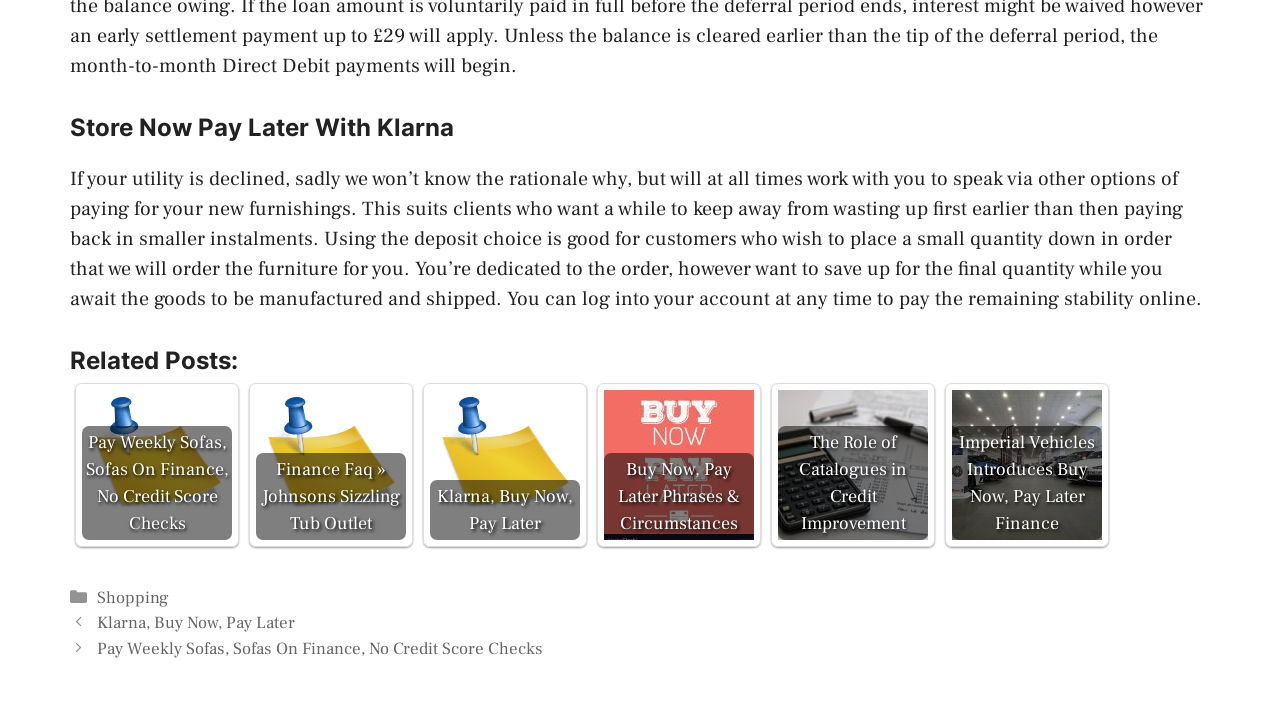Please identify the bounding box coordinates of the area I need to click to accomplish the following instruction: "Click on 'Klarna, Buy Now, Pay Later'".

[0.336, 0.551, 0.453, 0.763]